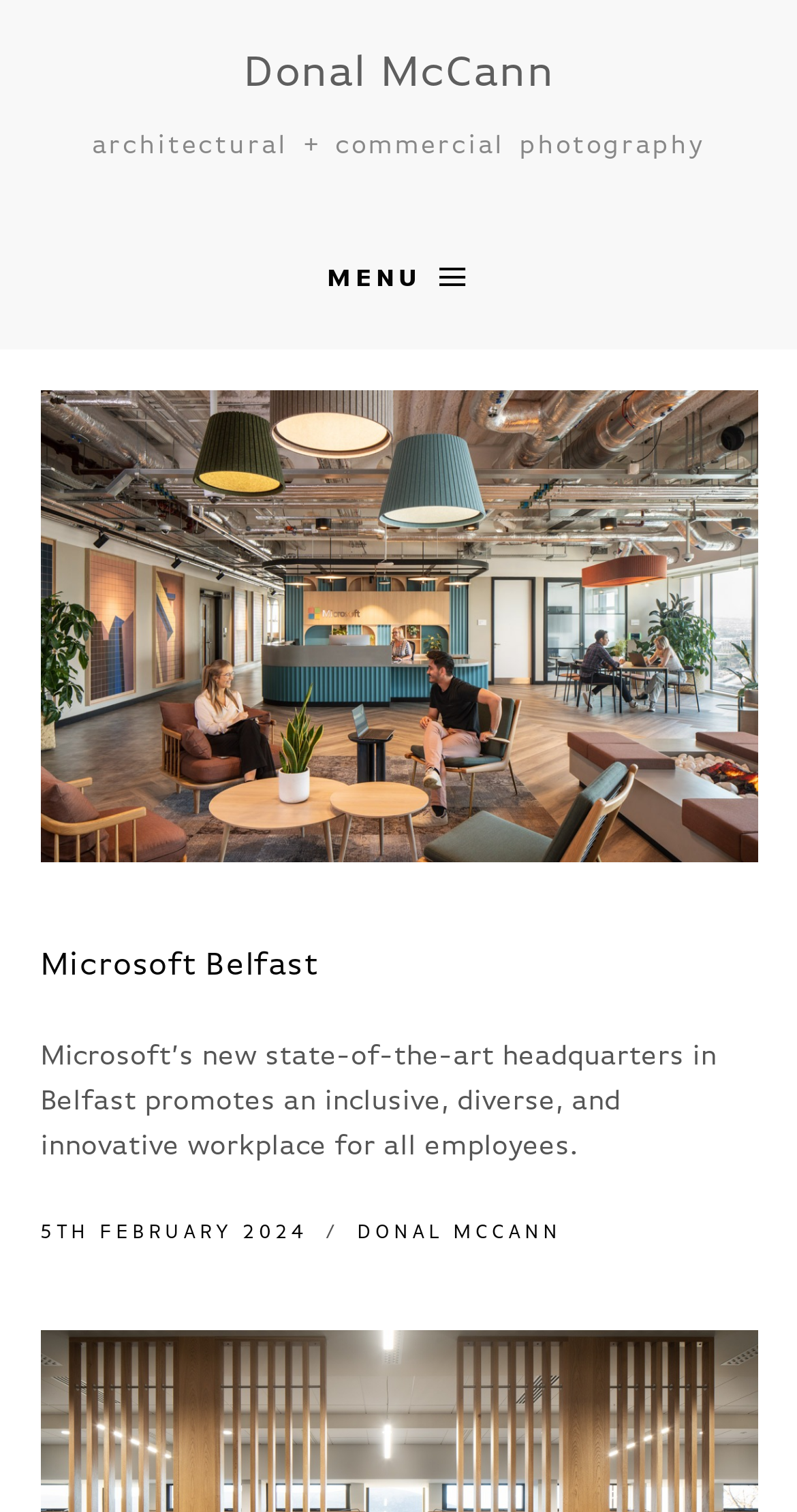Answer the question below using just one word or a short phrase: 
How many links are present in the menu?

1